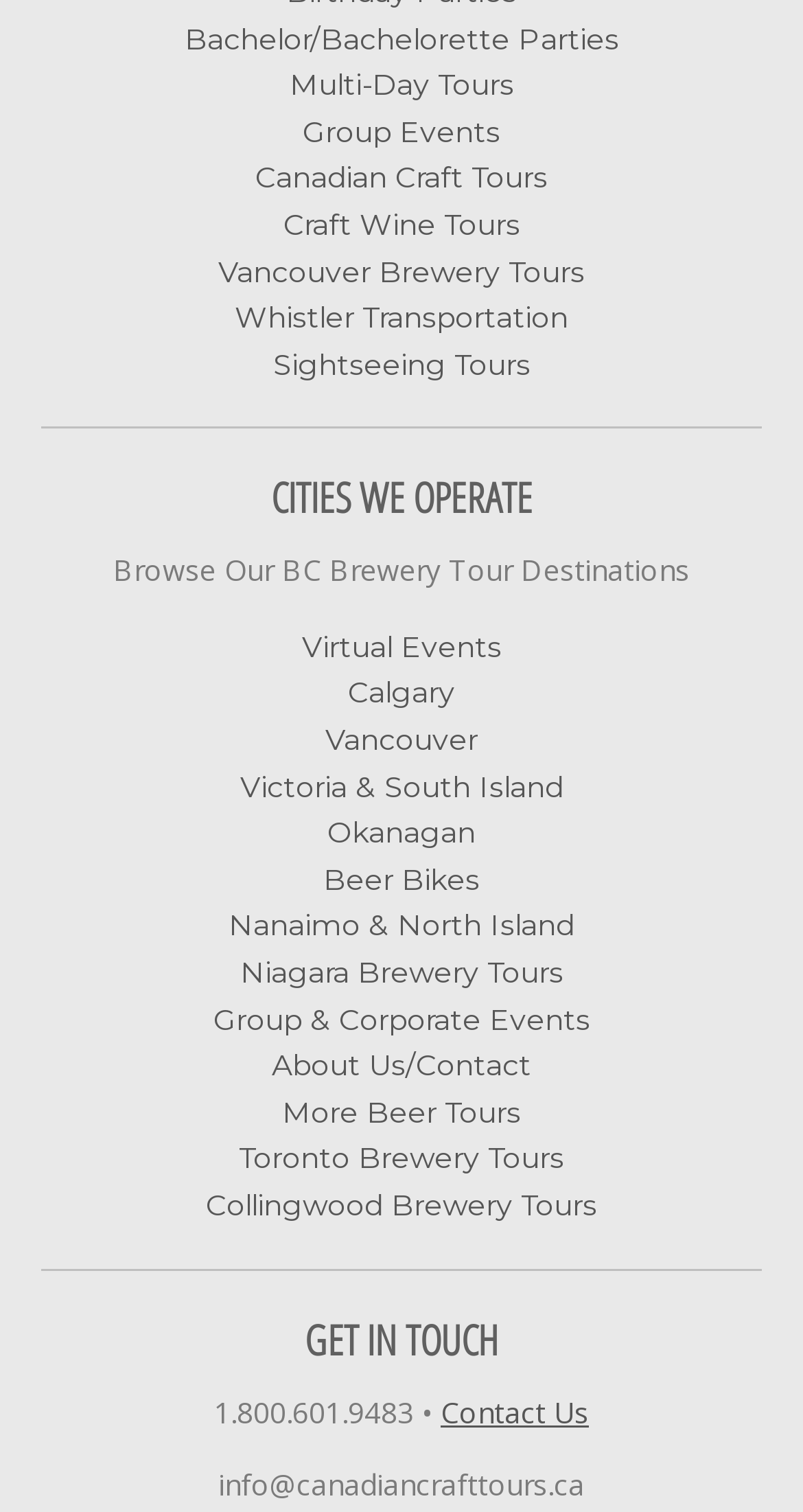Indicate the bounding box coordinates of the element that must be clicked to execute the instruction: "Browse Bachelor/Bachelorette Parties". The coordinates should be given as four float numbers between 0 and 1, i.e., [left, top, right, bottom].

[0.229, 0.013, 0.771, 0.038]